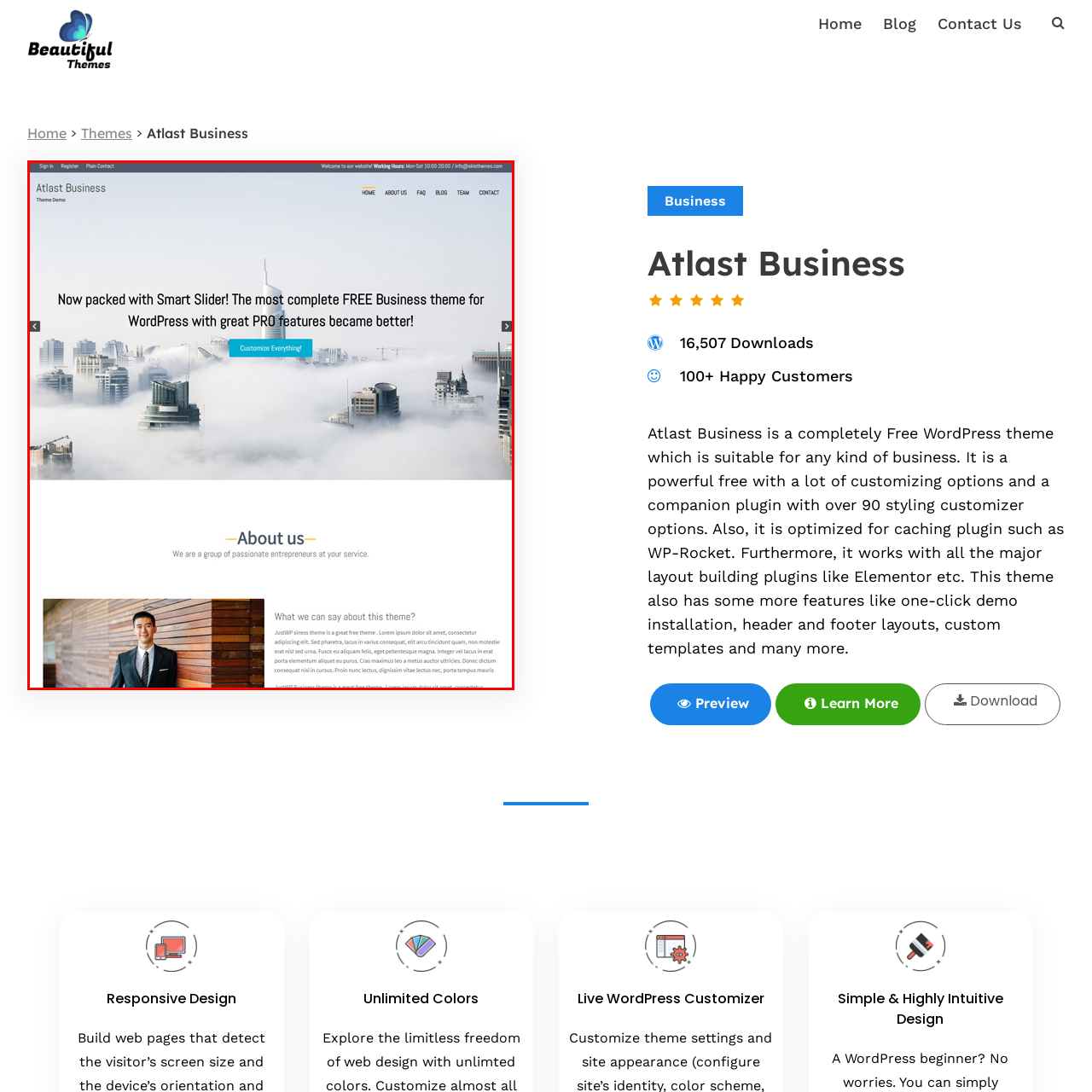View the element within the red boundary, What does the cityscape in the background symbolize? 
Deliver your response in one word or phrase.

Growth and potential